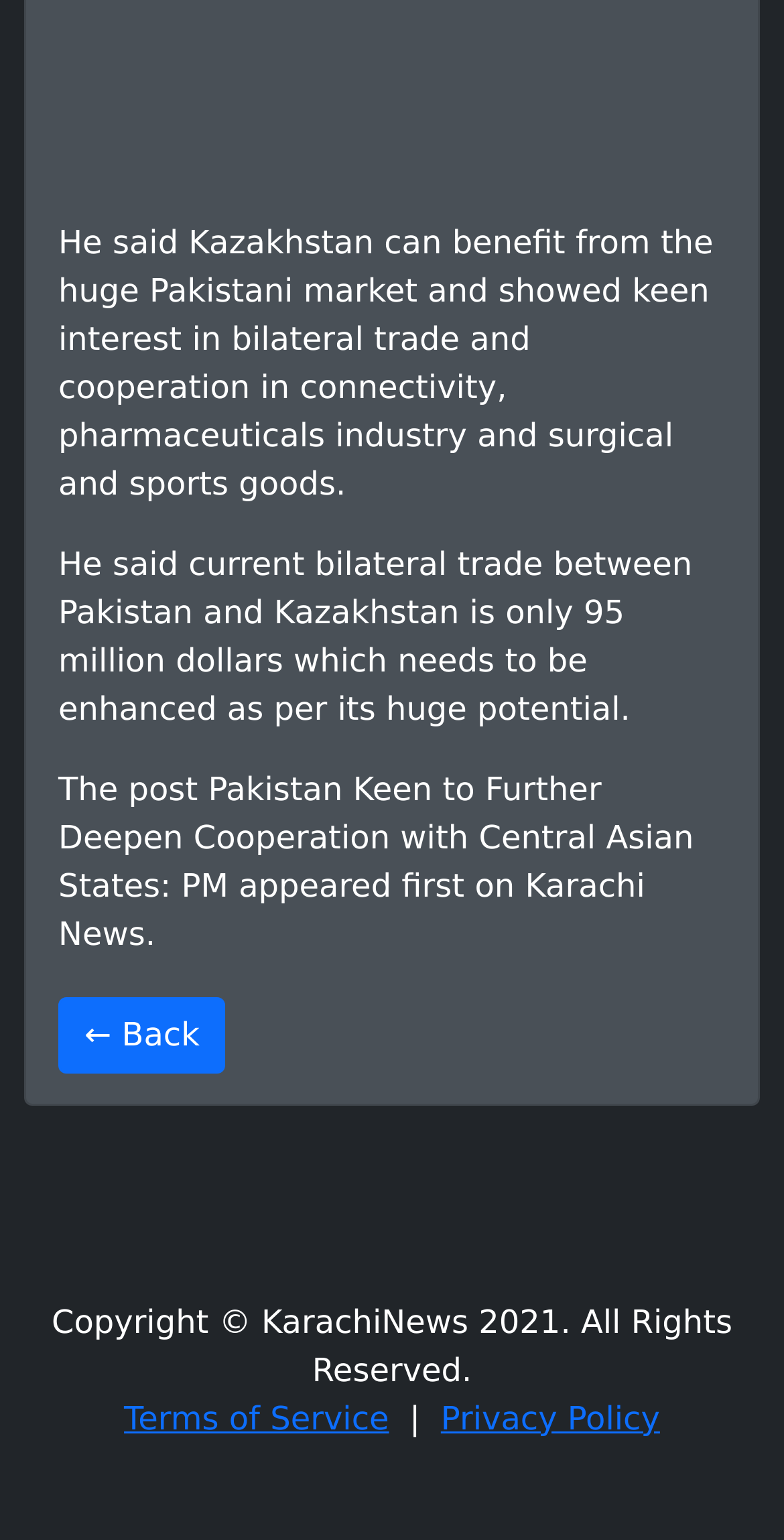Answer the question with a brief word or phrase:
What is the title of the article?

Pakistan Keen to Further Deepen Cooperation with Central Asian States: PM